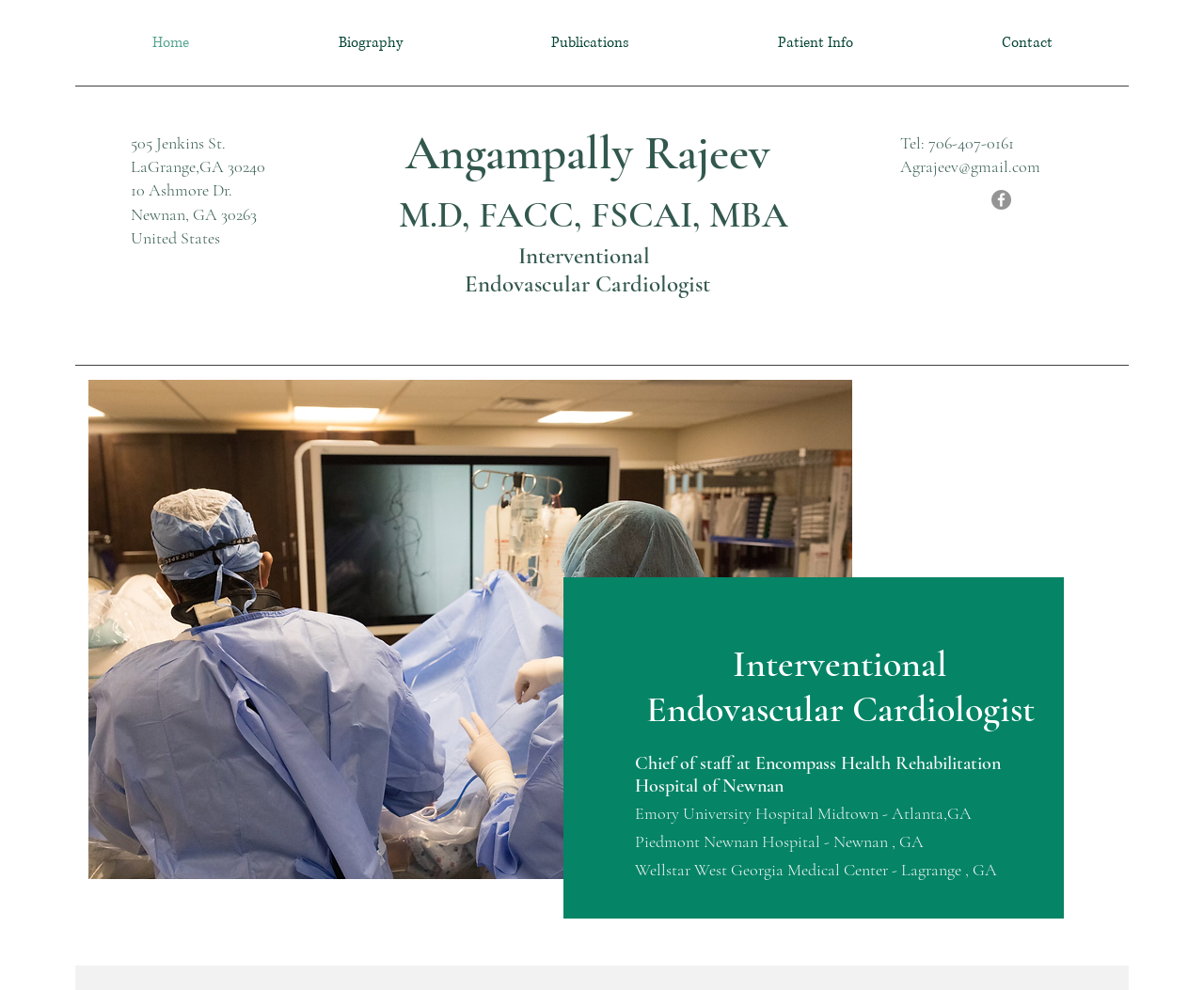Please identify the webpage's heading and generate its text content.

Interventional
Endovascular Cardiologist